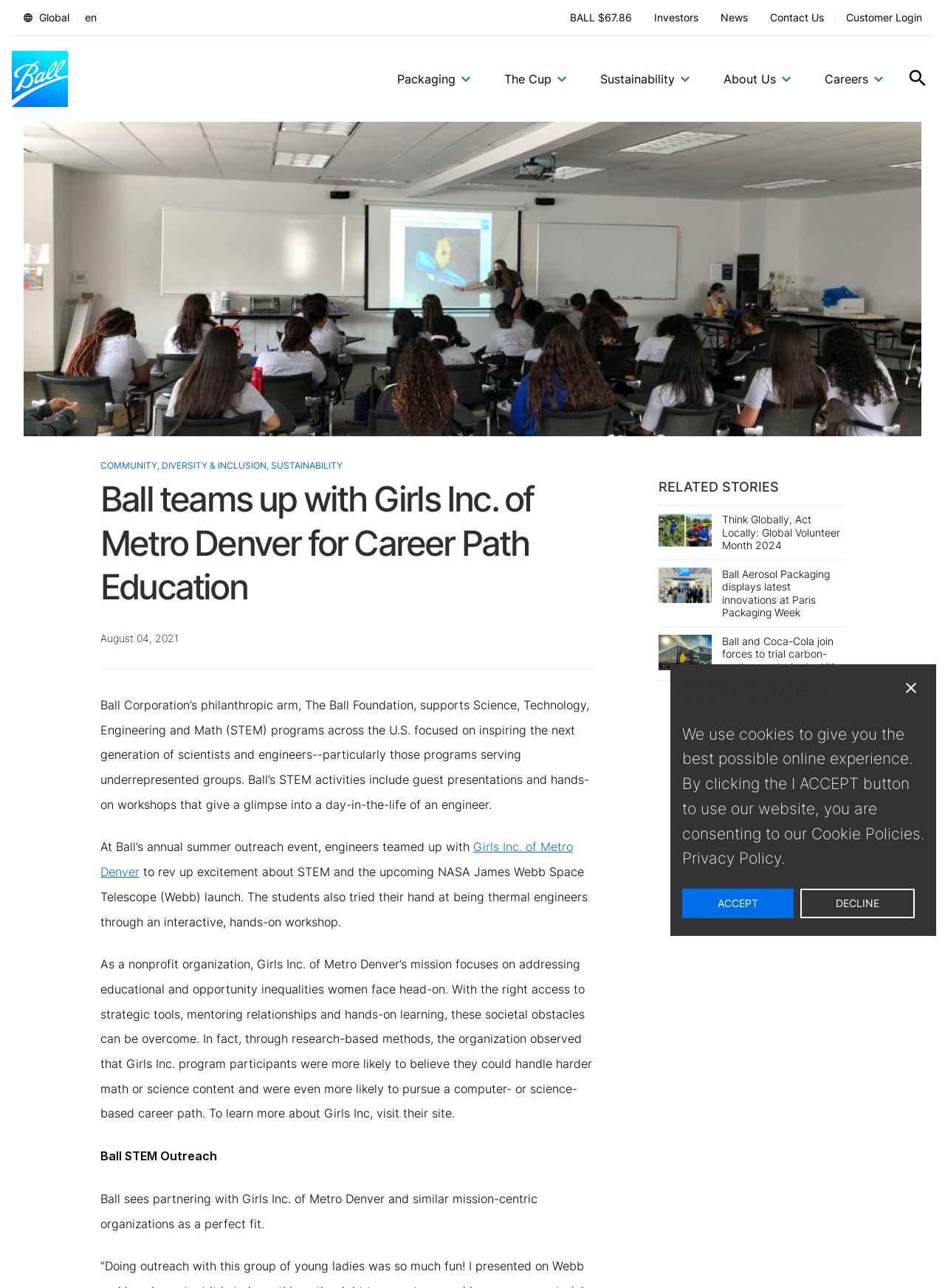Identify the bounding box coordinates of the area that should be clicked in order to complete the given instruction: "View Ball's sustainability strategy". The bounding box coordinates should be four float numbers between 0 and 1, i.e., [left, top, right, bottom].

[0.025, 0.12, 0.317, 0.128]